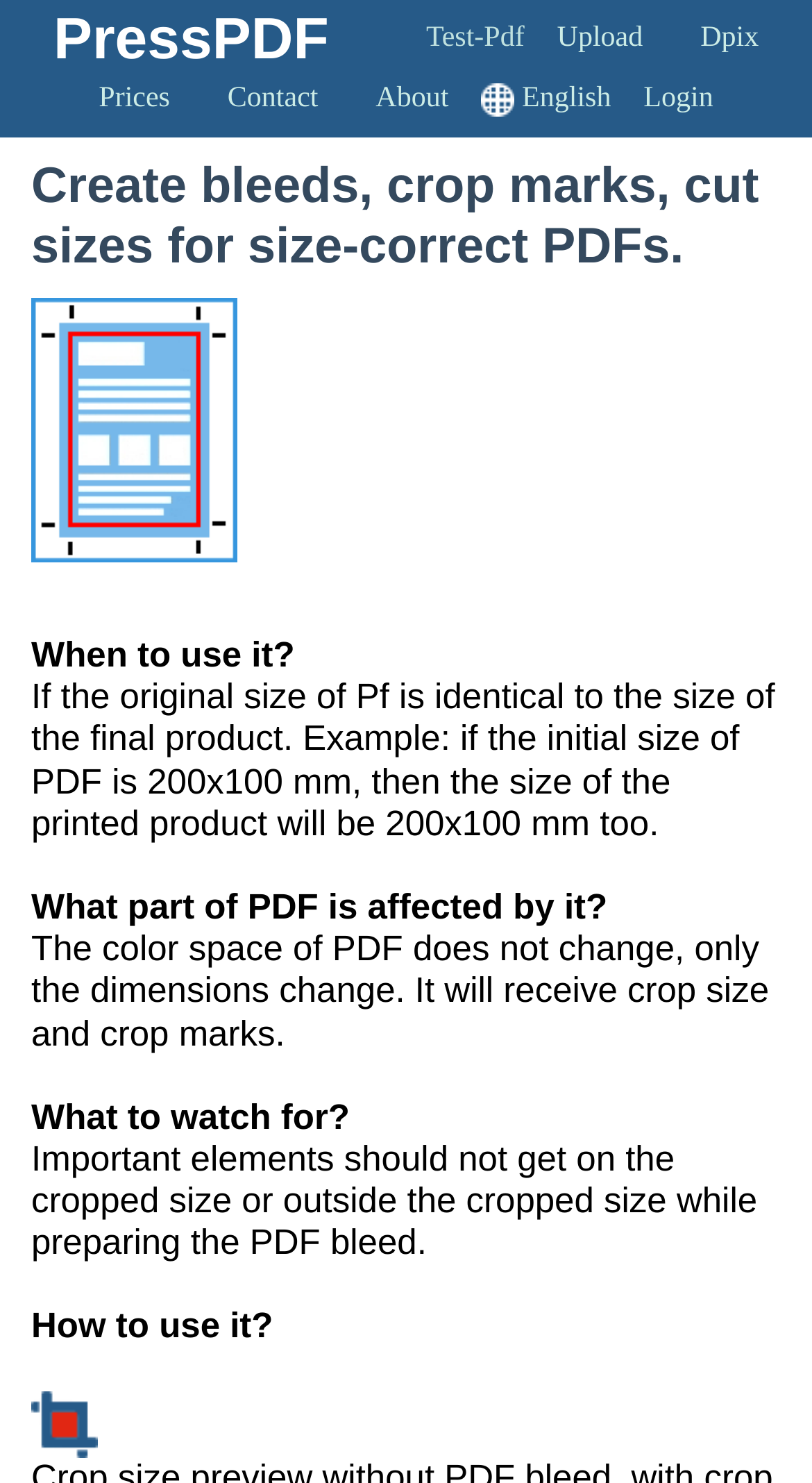Using the provided description: "Contact", find the bounding box coordinates of the corresponding UI element. The output should be four float numbers between 0 and 1, in the format [left, top, right, bottom].

[0.249, 0.039, 0.423, 0.094]